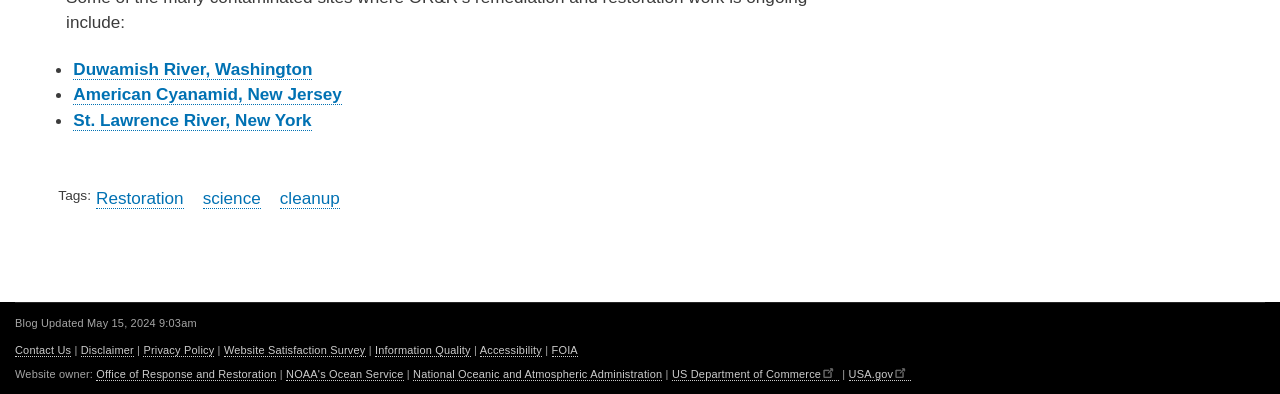Specify the bounding box coordinates of the element's area that should be clicked to execute the given instruction: "Click on 'Duwamish River, Washington'". The coordinates should be four float numbers between 0 and 1, i.e., [left, top, right, bottom].

[0.057, 0.149, 0.244, 0.202]